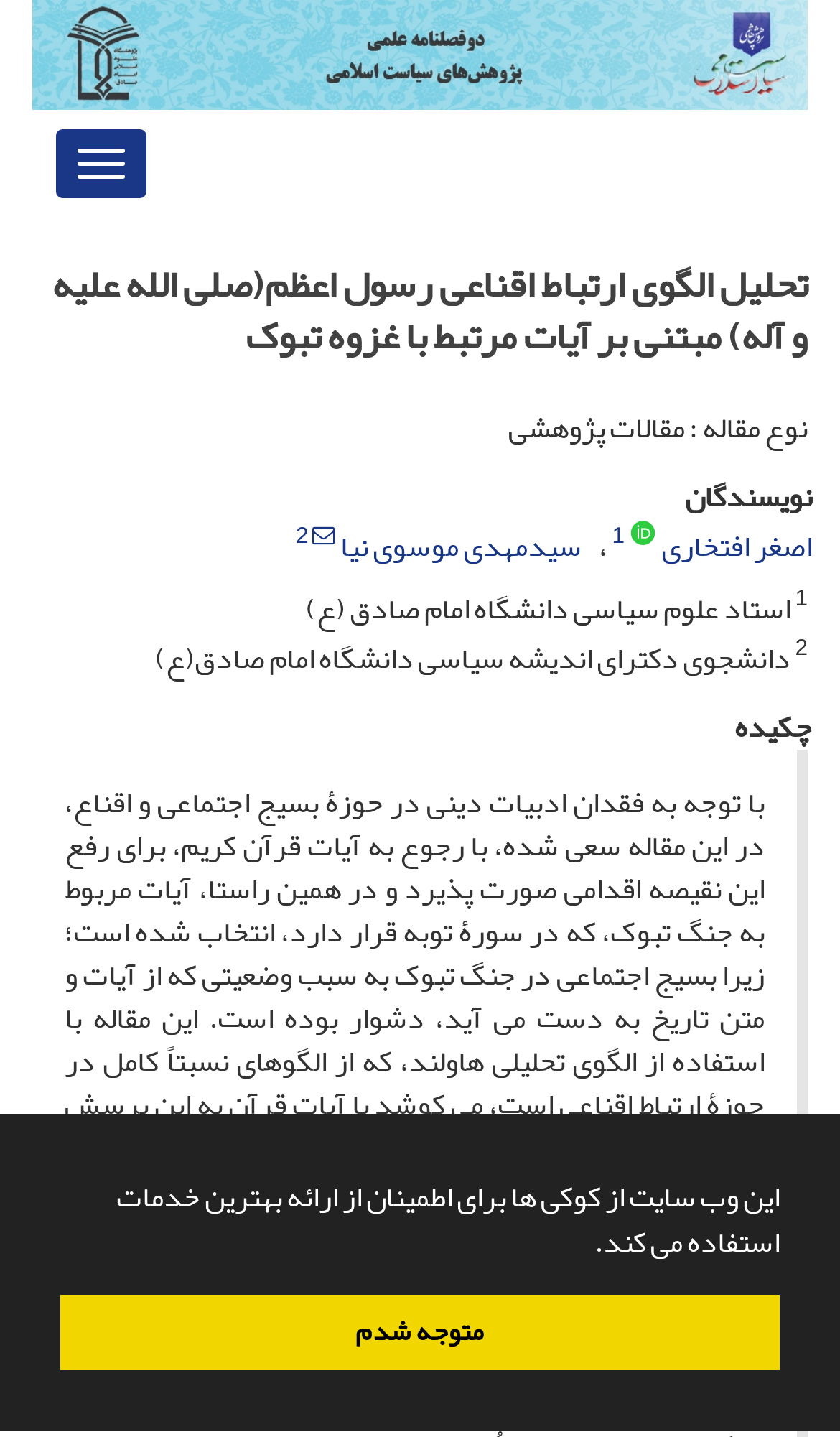Bounding box coordinates are specified in the format (top-left x, top-left y, bottom-right x, bottom-right y). All values are floating point numbers bounded between 0 and 1. Please provide the bounding box coordinate of the region this sentence describes: Toggle navigation

[0.064, 0.088, 0.177, 0.139]